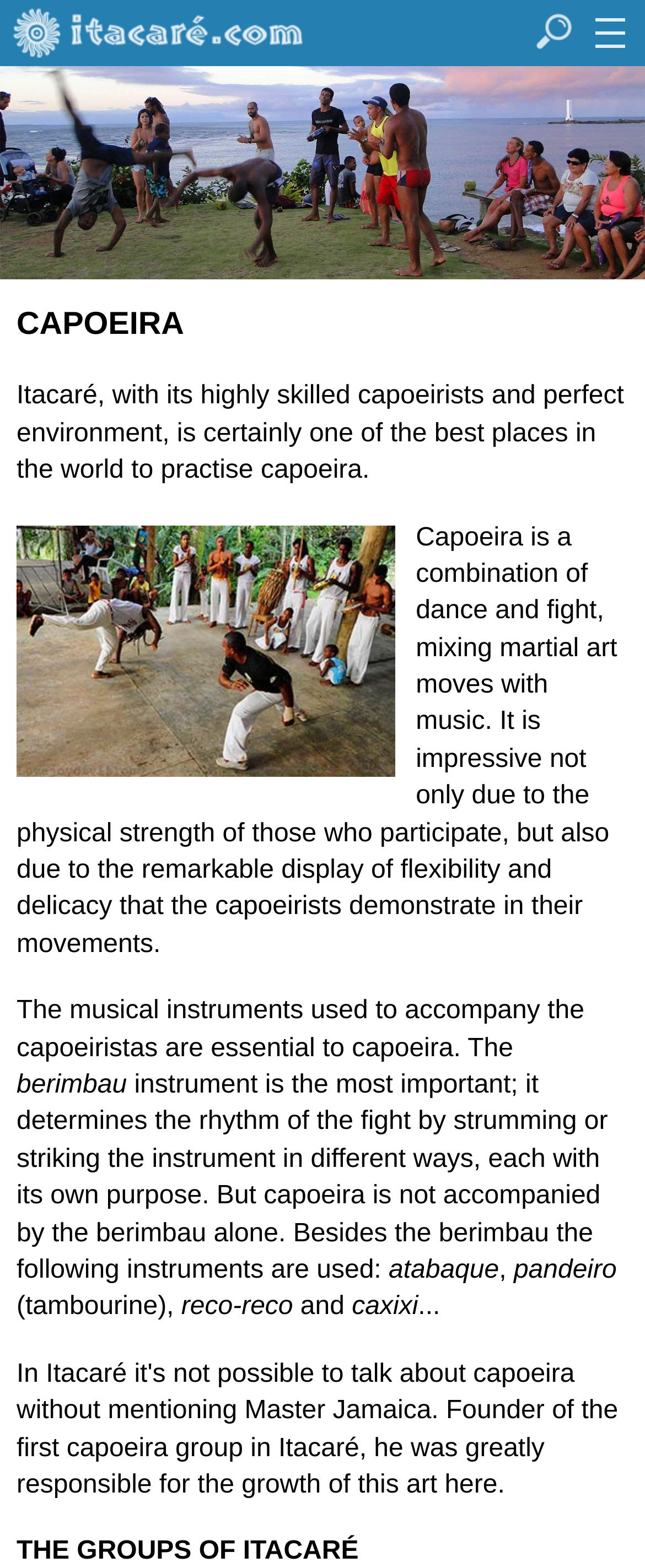Consider the image and give a detailed and elaborate answer to the question: 
What is the name of the website?

The website's name is displayed as a link at the top of the webpage, and it is also shown as an image with the text 'Itacaré.com'.